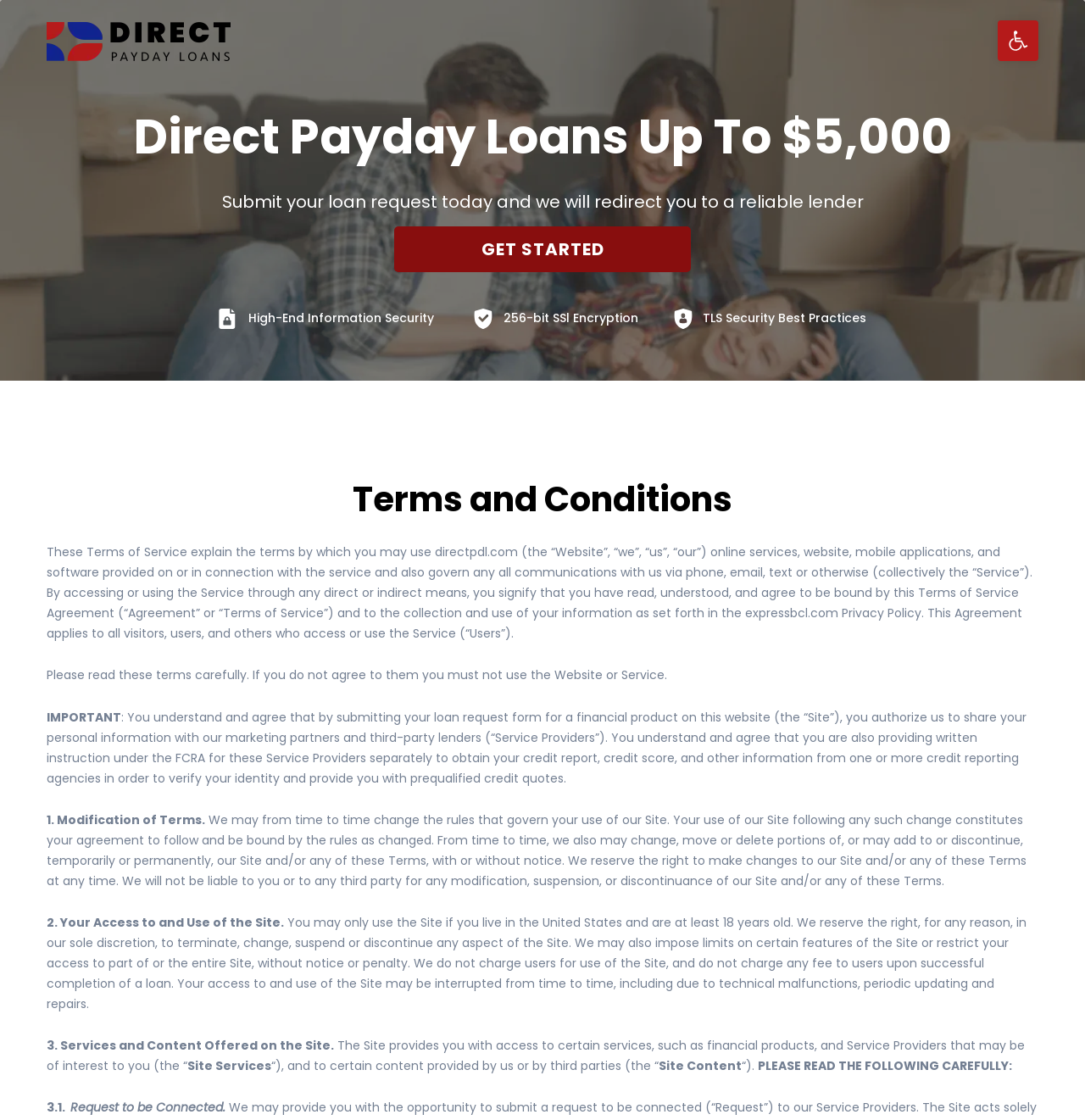Provide your answer in a single word or phrase: 
What is the purpose of the website?

To provide online services and loan requests